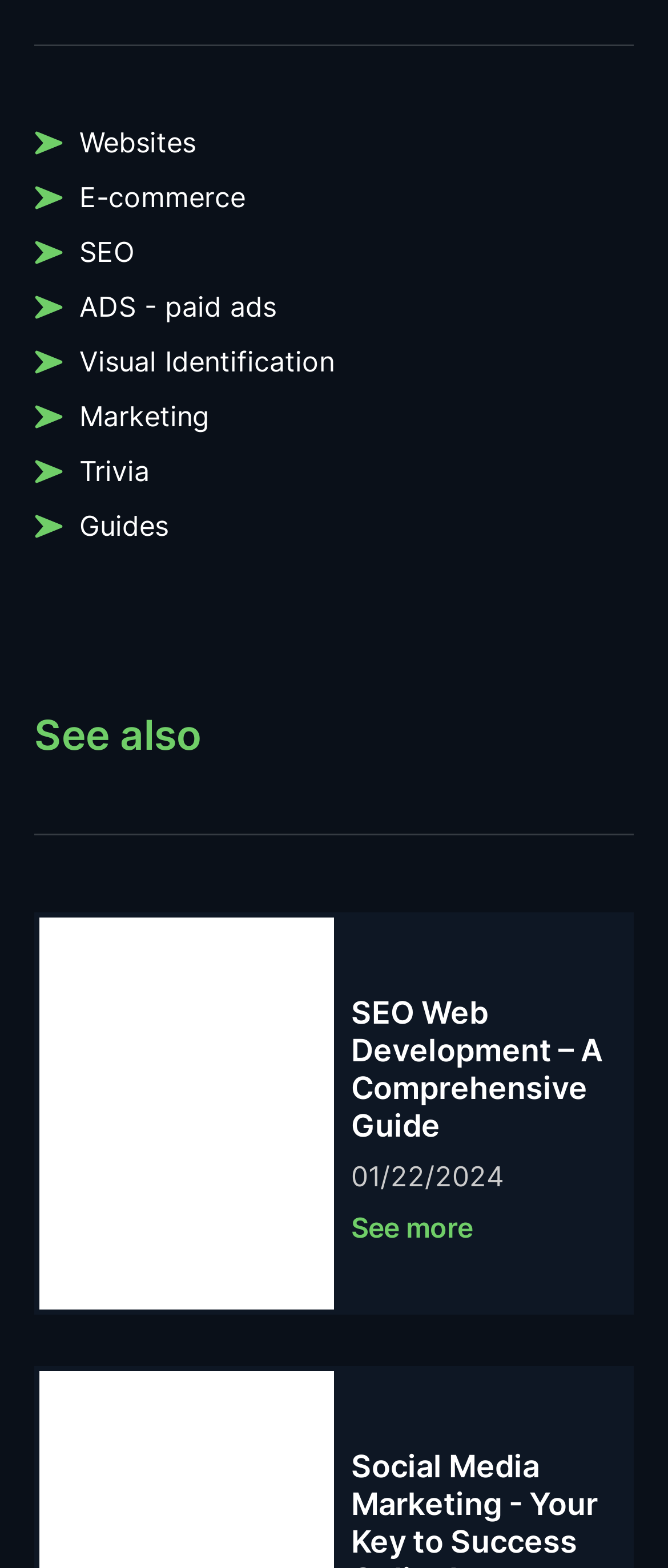Please give a short response to the question using one word or a phrase:
What is the date mentioned on the webpage?

01/22/2024